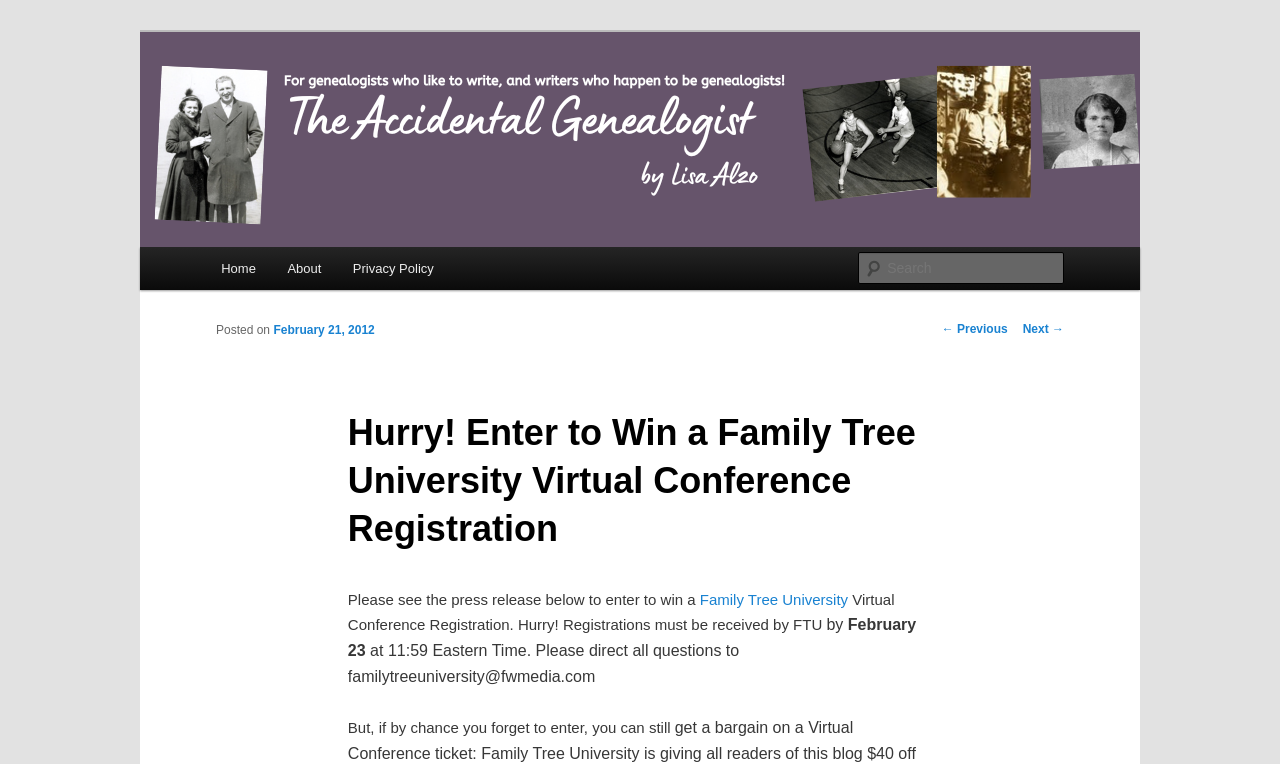Answer this question using a single word or a brief phrase:
What is the purpose of the webpage?

To enter to win a Family Tree University Virtual Conference Registration